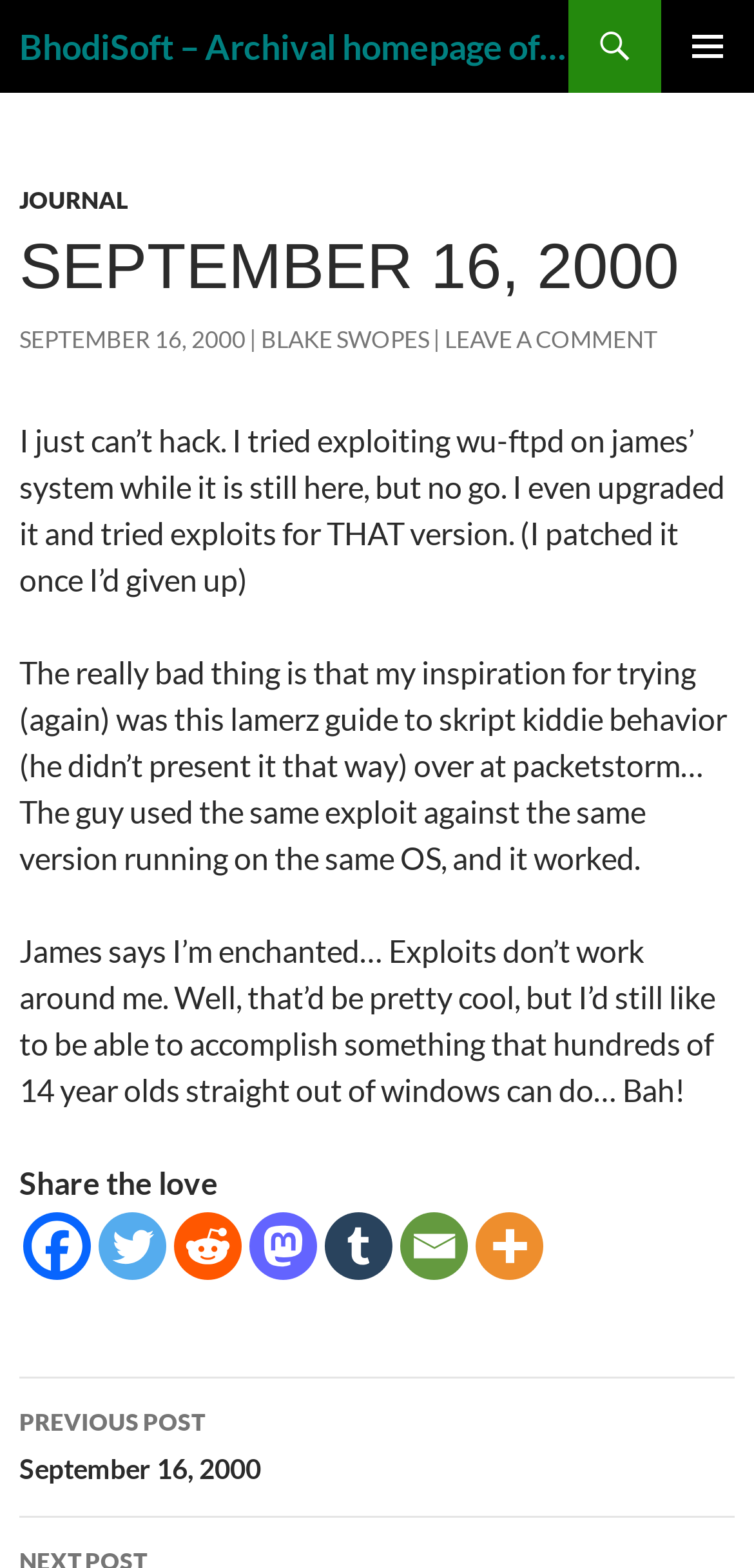Can you identify and provide the main heading of the webpage?

BhodiSoft – Archival homepage of Blake Swopes